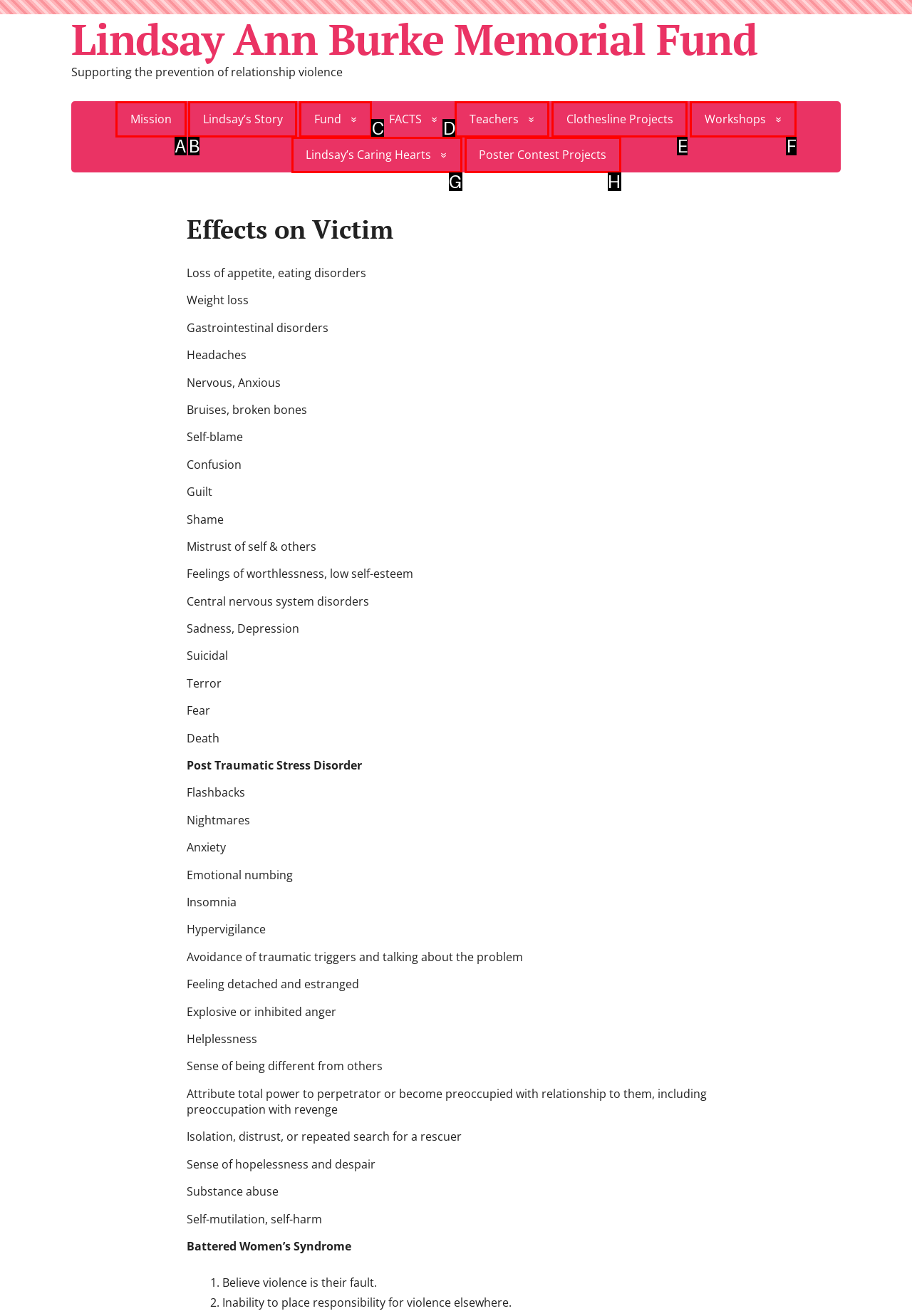Identify the HTML element to select in order to accomplish the following task: Go to Mission
Reply with the letter of the chosen option from the given choices directly.

A